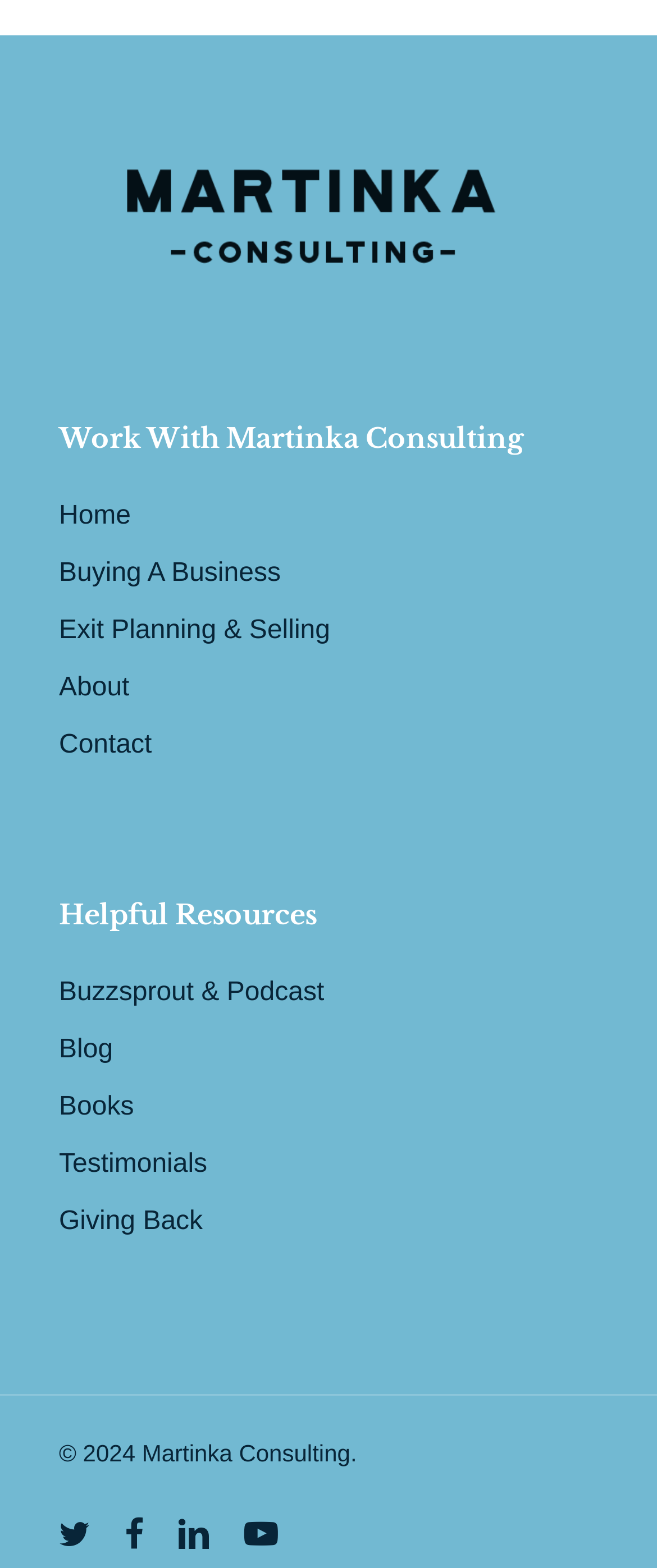Pinpoint the bounding box coordinates of the clickable element needed to complete the instruction: "View Exit Planning & Selling". The coordinates should be provided as four float numbers between 0 and 1: [left, top, right, bottom].

[0.09, 0.389, 0.91, 0.417]